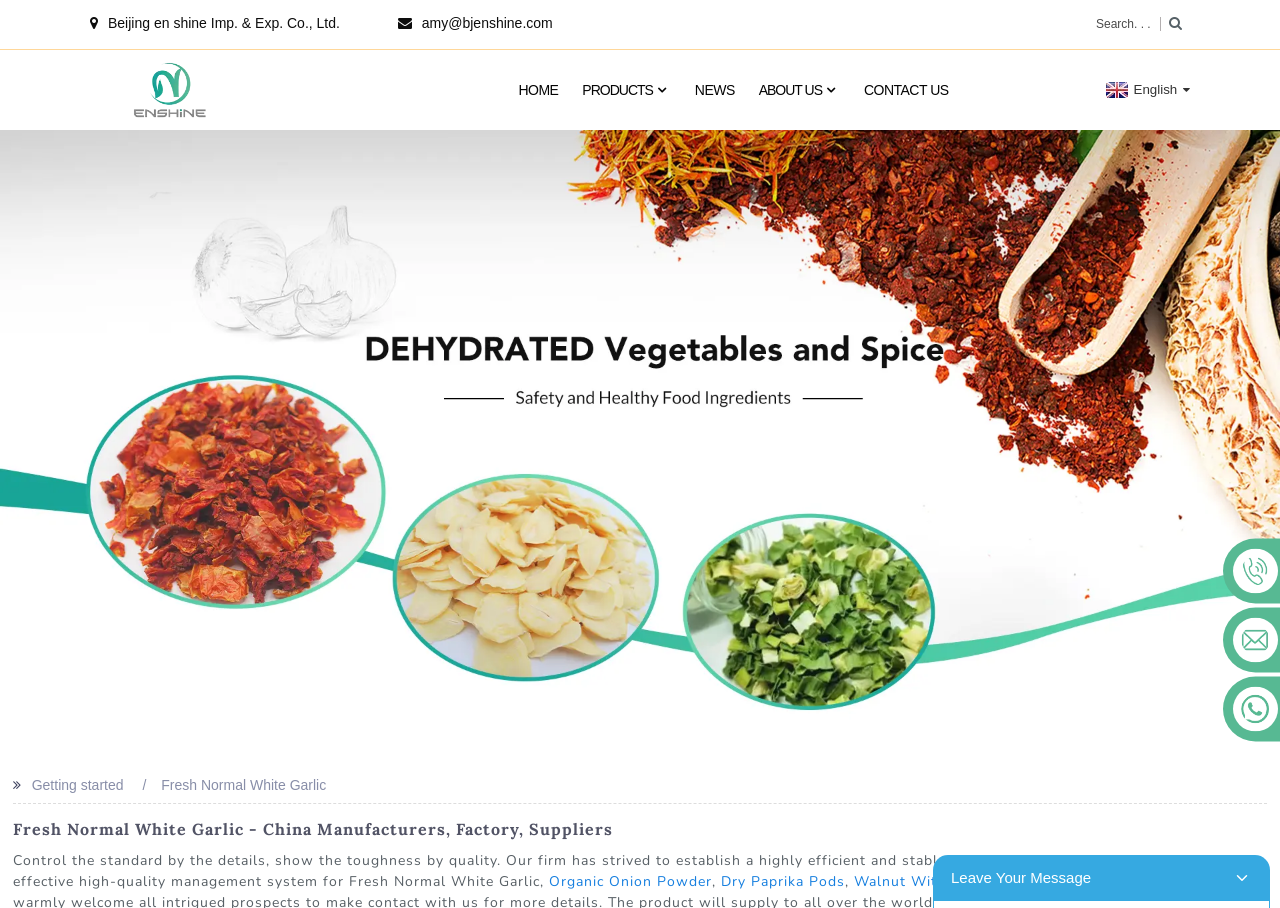Write a detailed summary of the webpage.

This webpage is about a Chinese company, Beijing en shine Imp. & Exp. Co., Ltd., which manufactures and supplies fresh normal white garlic. At the top left corner, there is a logo of the company, accompanied by a search bar and a magnifying glass button. Below the logo, there are navigation links to different sections of the website, including HOME, PRODUCTS, NEWS, ABOUT US, and CONTACT US.

On the top right corner, there is a language selection link, allowing users to switch to English. Below it, there is a large banner image that spans the entire width of the page, with the company name "ENSHANG" written on it.

The main content of the webpage is divided into two sections. The first section has a heading that reads "Fresh Normal White Garlic - China Manufacturers, Factory, Suppliers" and a brief introduction to the company's quality control and management system. Below the introduction, there are links to different products, including Organic Onion Powder, Dry Paprika Pods, Walnut With Shell, and Dehydrated Cabbage Flakes.

On the right side of the page, there are three small images of a telephone, an email, and a WhatsApp icon, which likely provide contact information for the company. At the very bottom of the page, there is a static text that reads "Getting started" and another text that reads "Fresh Normal White Garlic".